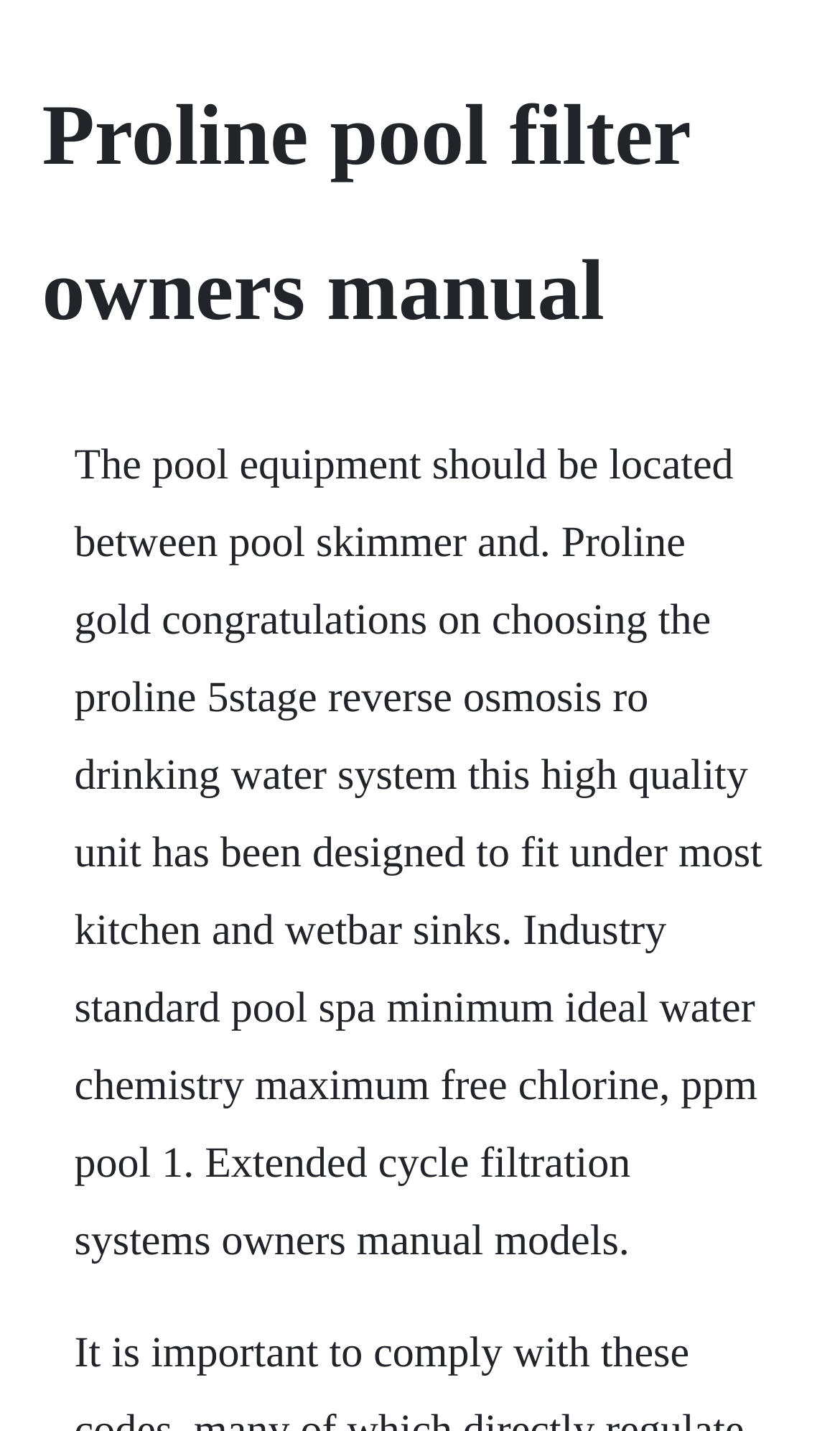Can you extract the primary headline text from the webpage?

Proline pool filter owners manual